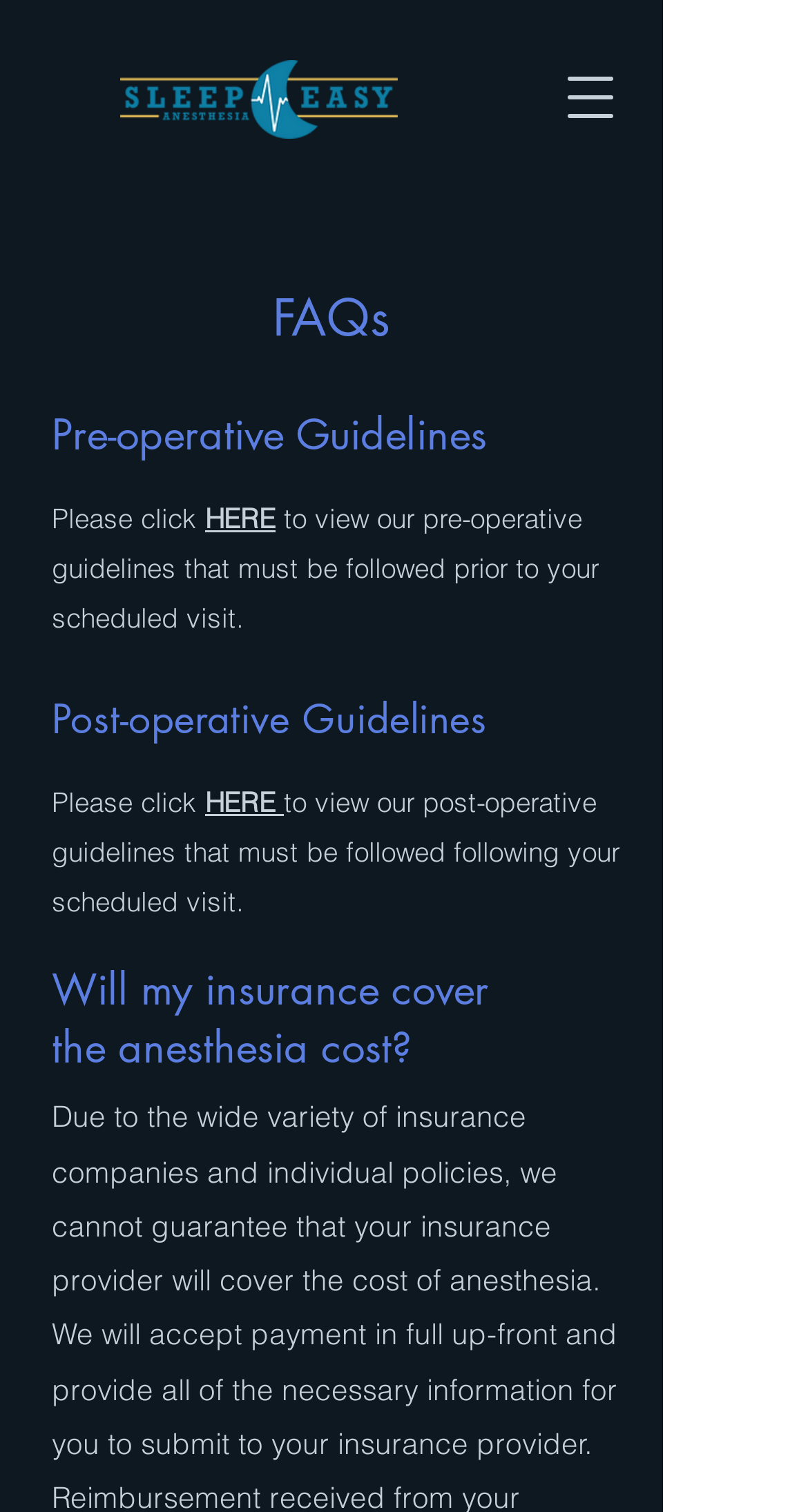What is the purpose of the 'Open navigation menu' button?
Can you offer a detailed and complete answer to this question?

The 'Open navigation menu' button is a toggle button that, when clicked, opens a navigation menu. This menu likely contains links to other sections of the website or provides additional navigation options.